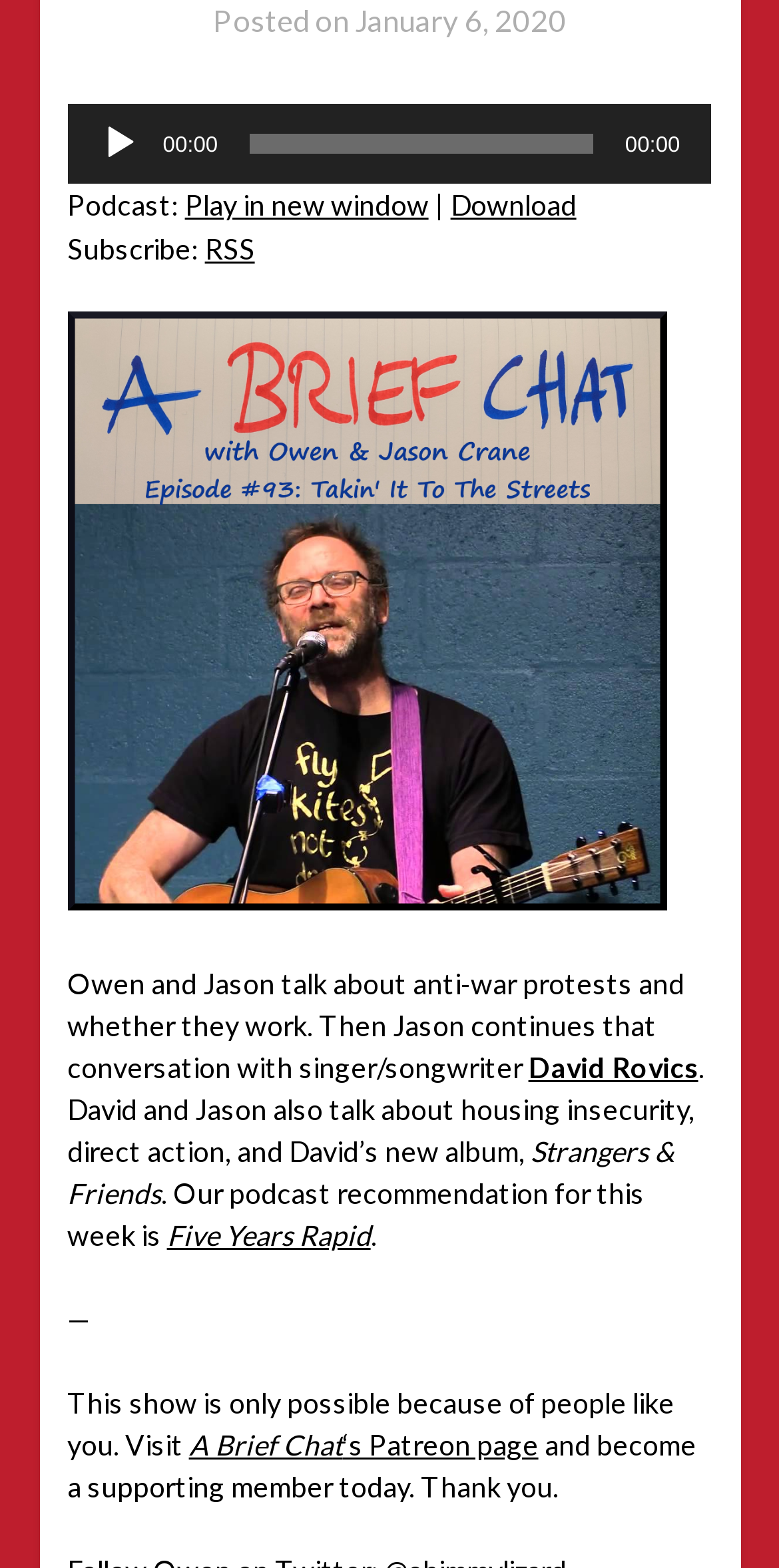Using floating point numbers between 0 and 1, provide the bounding box coordinates in the format (top-left x, top-left y, bottom-right x, bottom-right y). Locate the UI element described here: aria-label="Play" title="Play"

[0.127, 0.079, 0.178, 0.104]